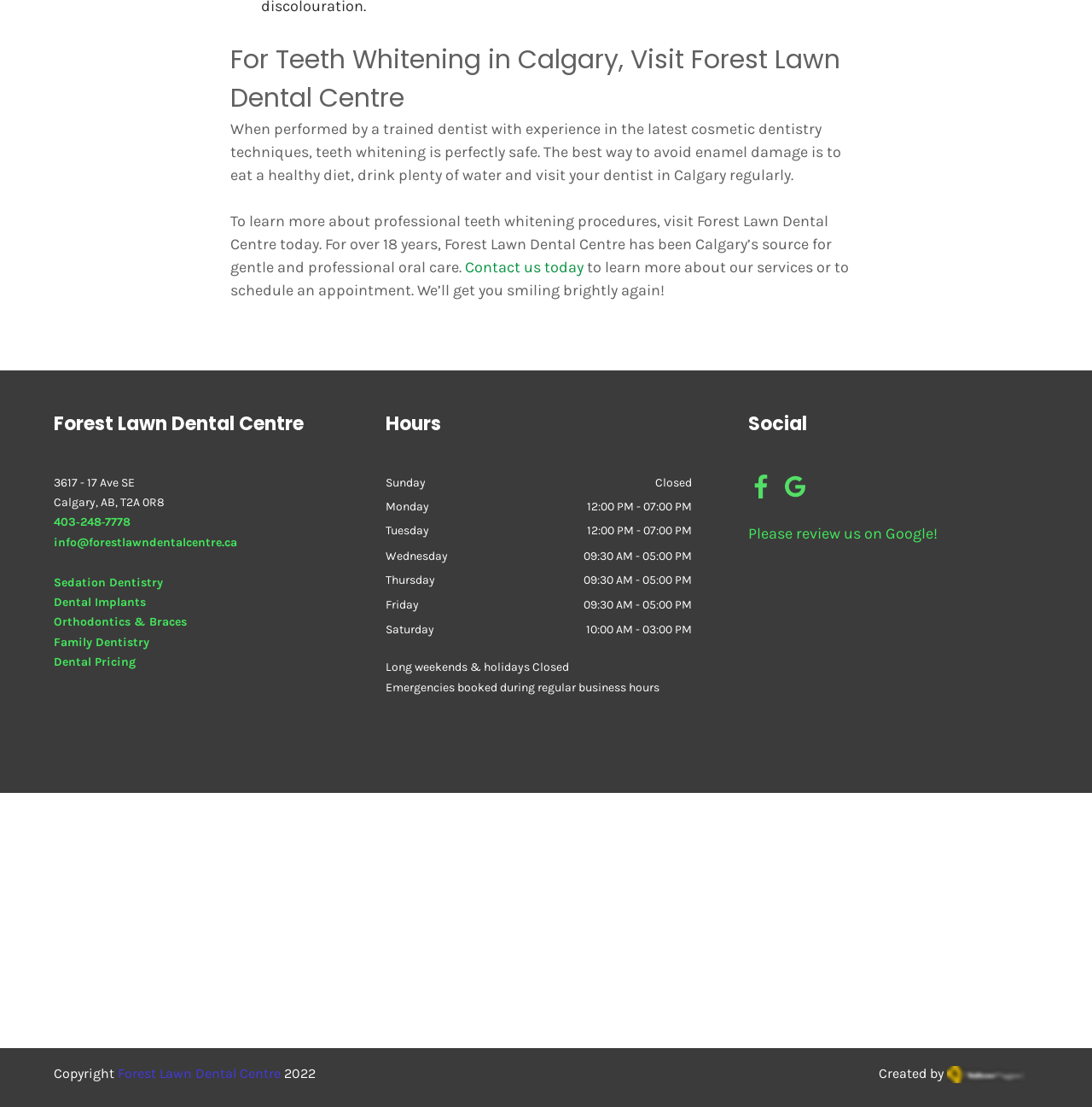Based on what you see in the screenshot, provide a thorough answer to this question: What is the address of the dental centre?

I found the answer by looking at the static text elements '3617 - 17 Ave SE', 'Calgary, AB, T2A 0R8' located at the bottom of the page, which are clearly marked as the address of the dental centre.